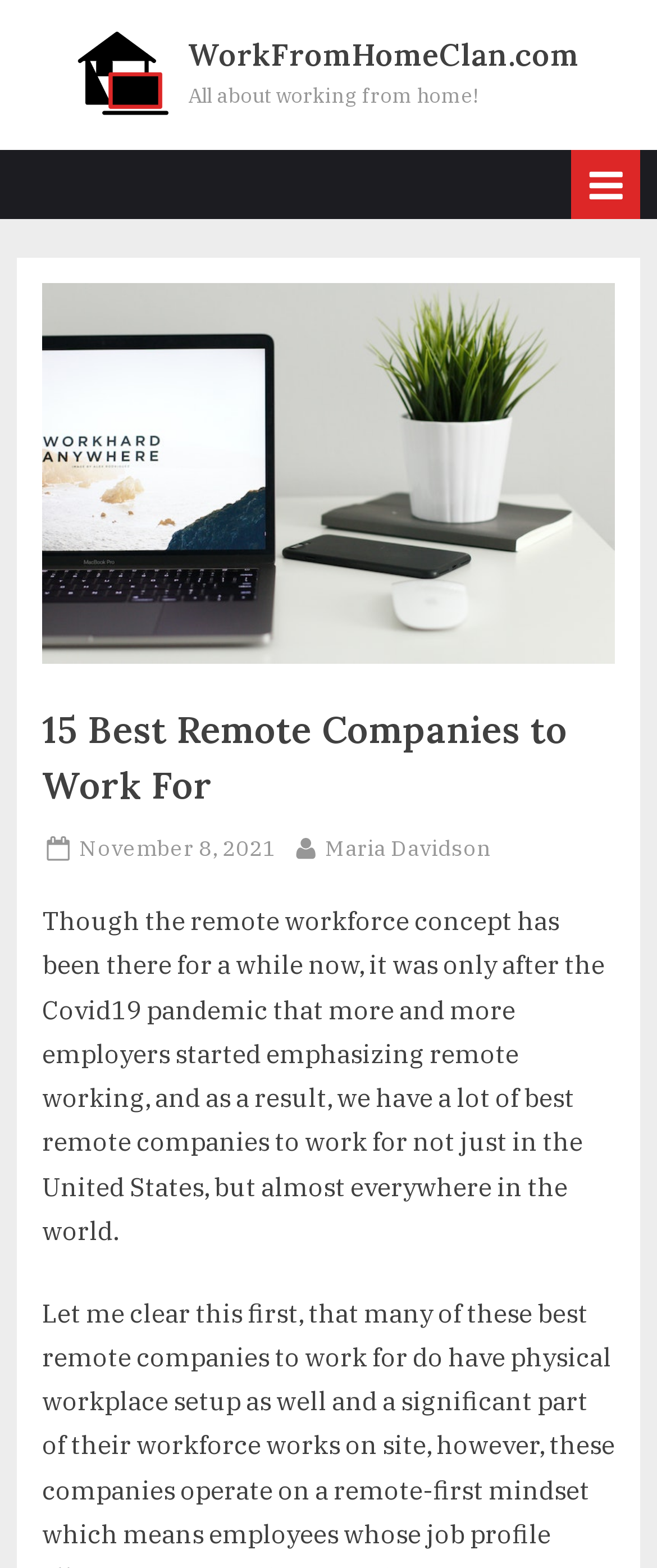Reply to the question below using a single word or brief phrase:
What is the name of the website?

WorkFromHomeClan.com